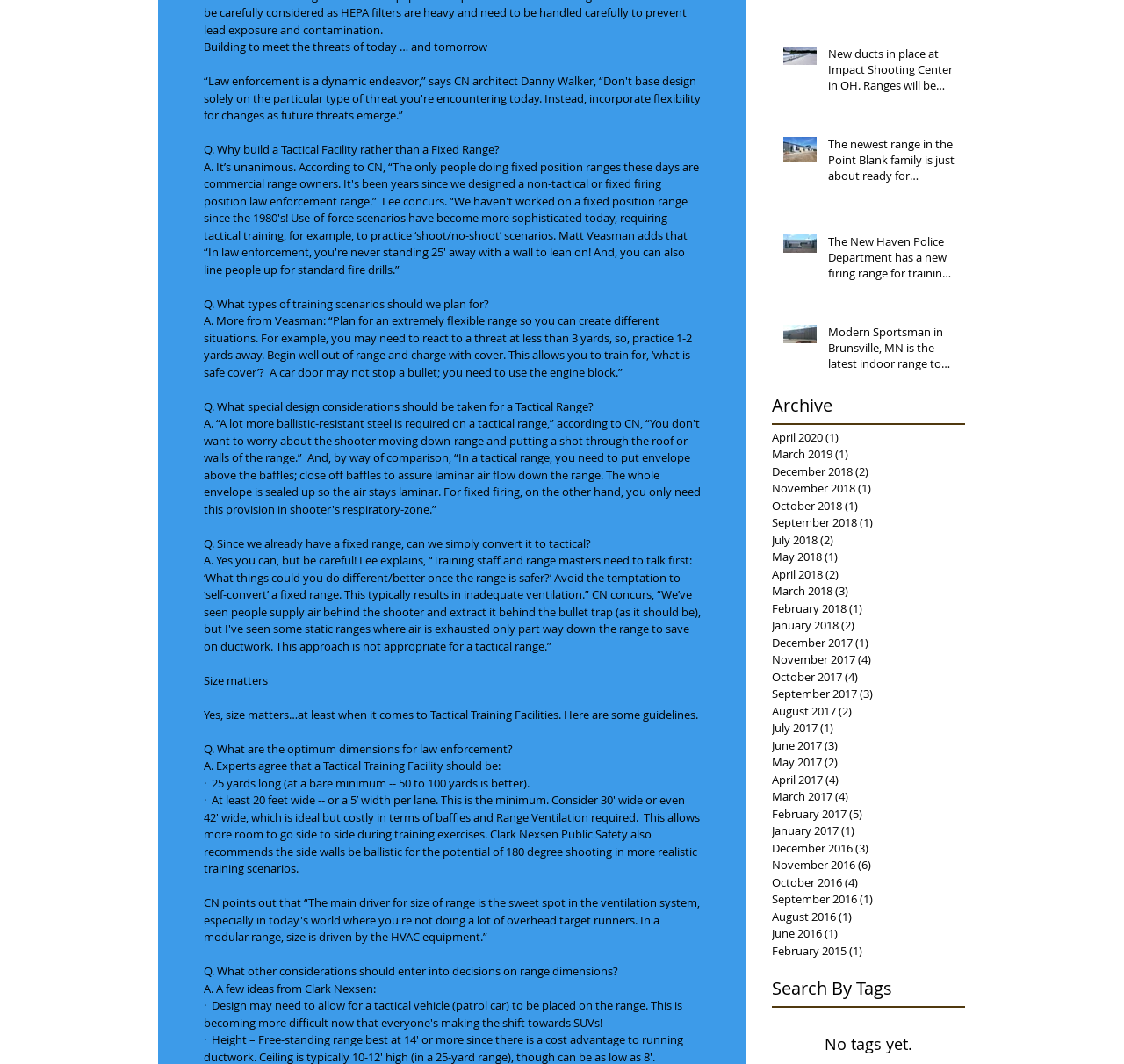What is the purpose of a Tactical Training Facility?
Please analyze the image and answer the question with as much detail as possible.

Based on the webpage content, it can be inferred that a Tactical Training Facility is designed for law enforcement training, as it mentions 'law enforcement' in the context of training facilities.